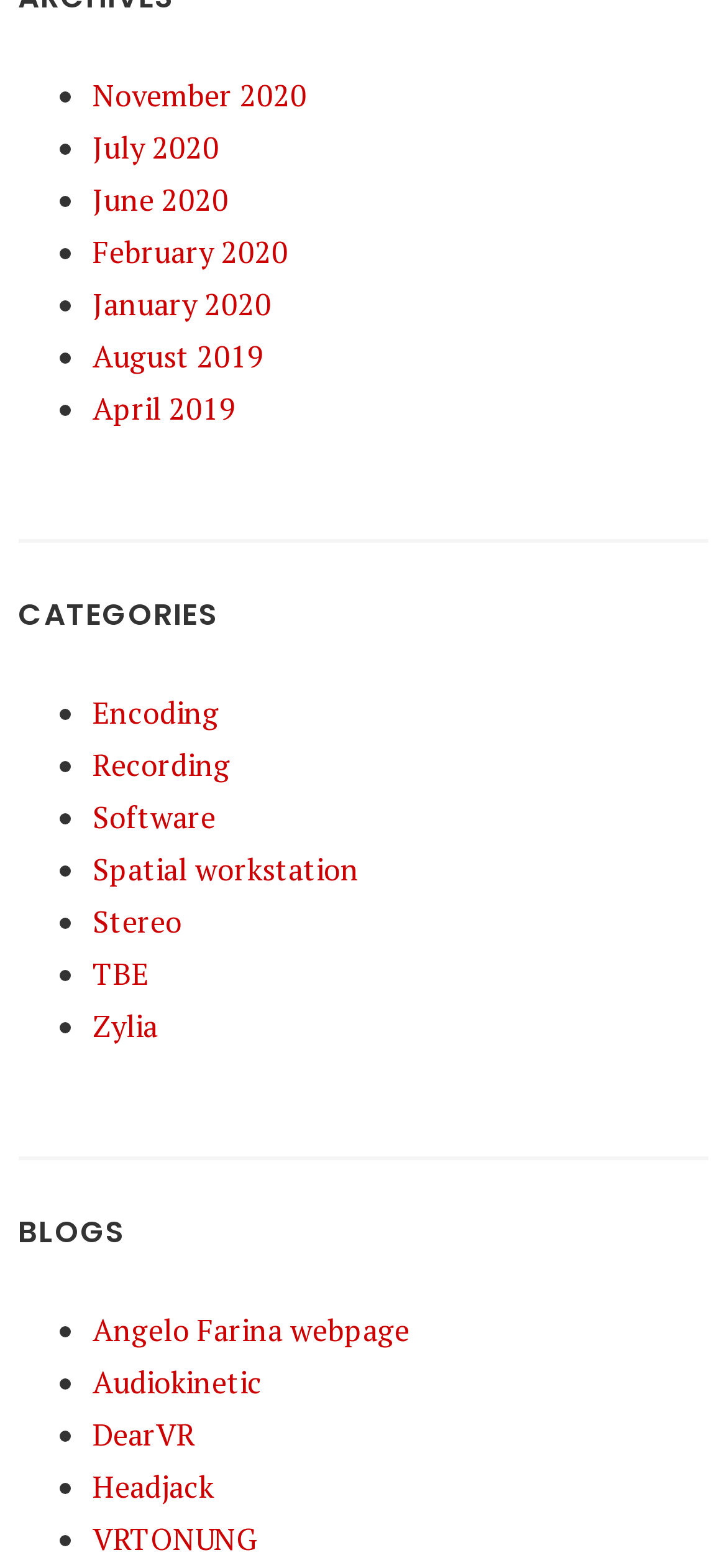Find the bounding box coordinates corresponding to the UI element with the description: "Angelo Farina webpage". The coordinates should be formatted as [left, top, right, bottom], with values as floats between 0 and 1.

[0.128, 0.835, 0.563, 0.861]